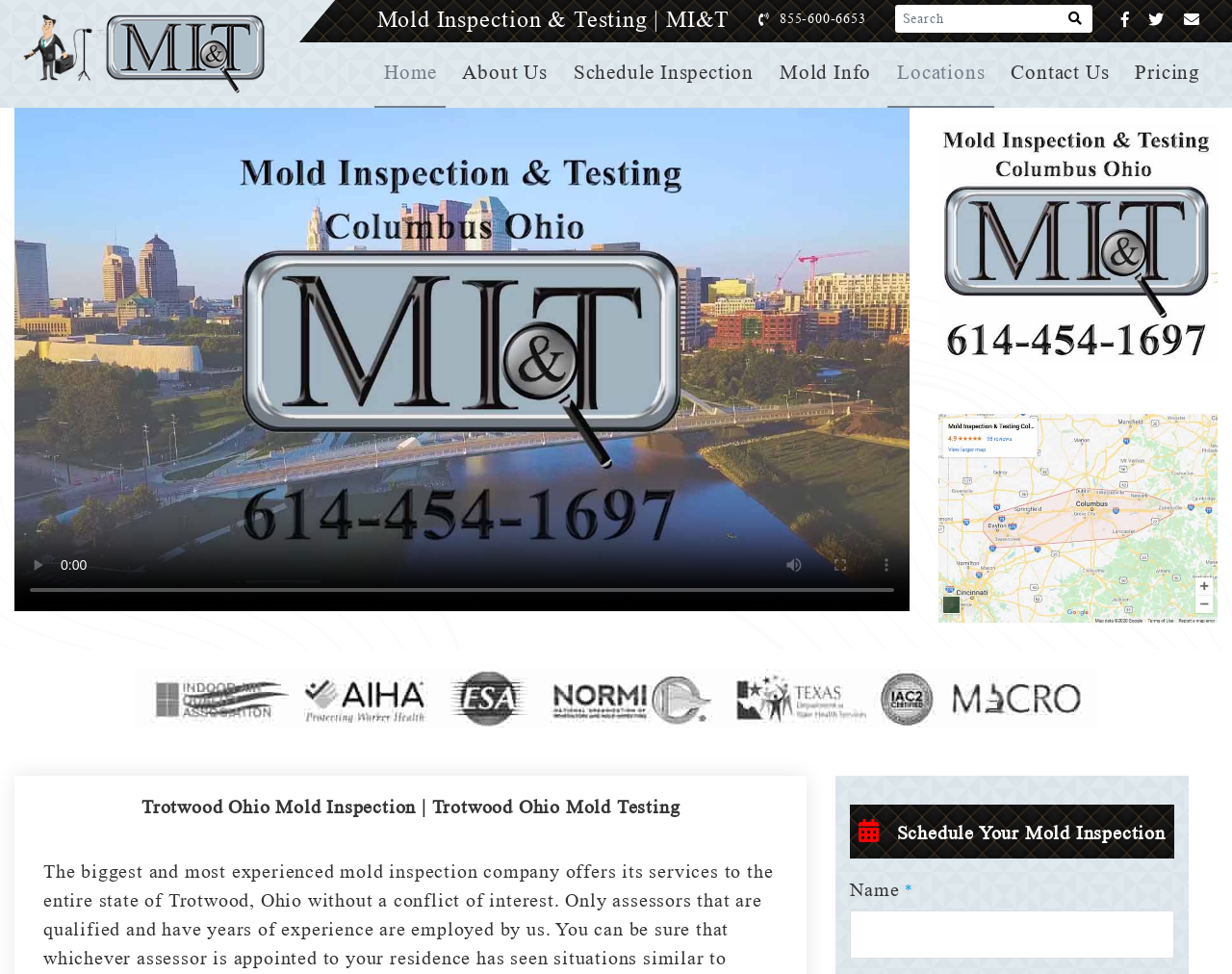Respond concisely with one word or phrase to the following query:
How many social media links are there?

3